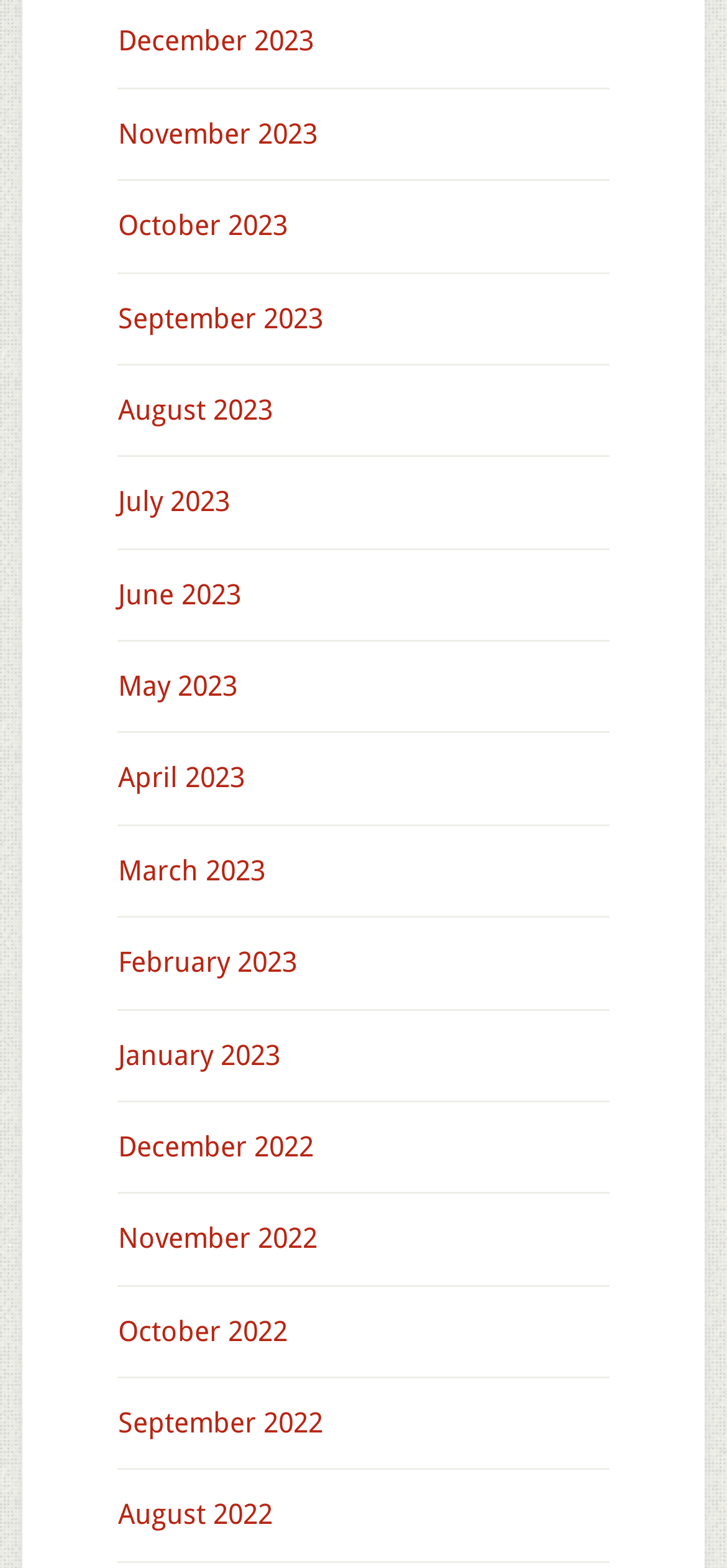Specify the bounding box coordinates for the region that must be clicked to perform the given instruction: "View August 2022".

[0.162, 0.956, 0.375, 0.977]